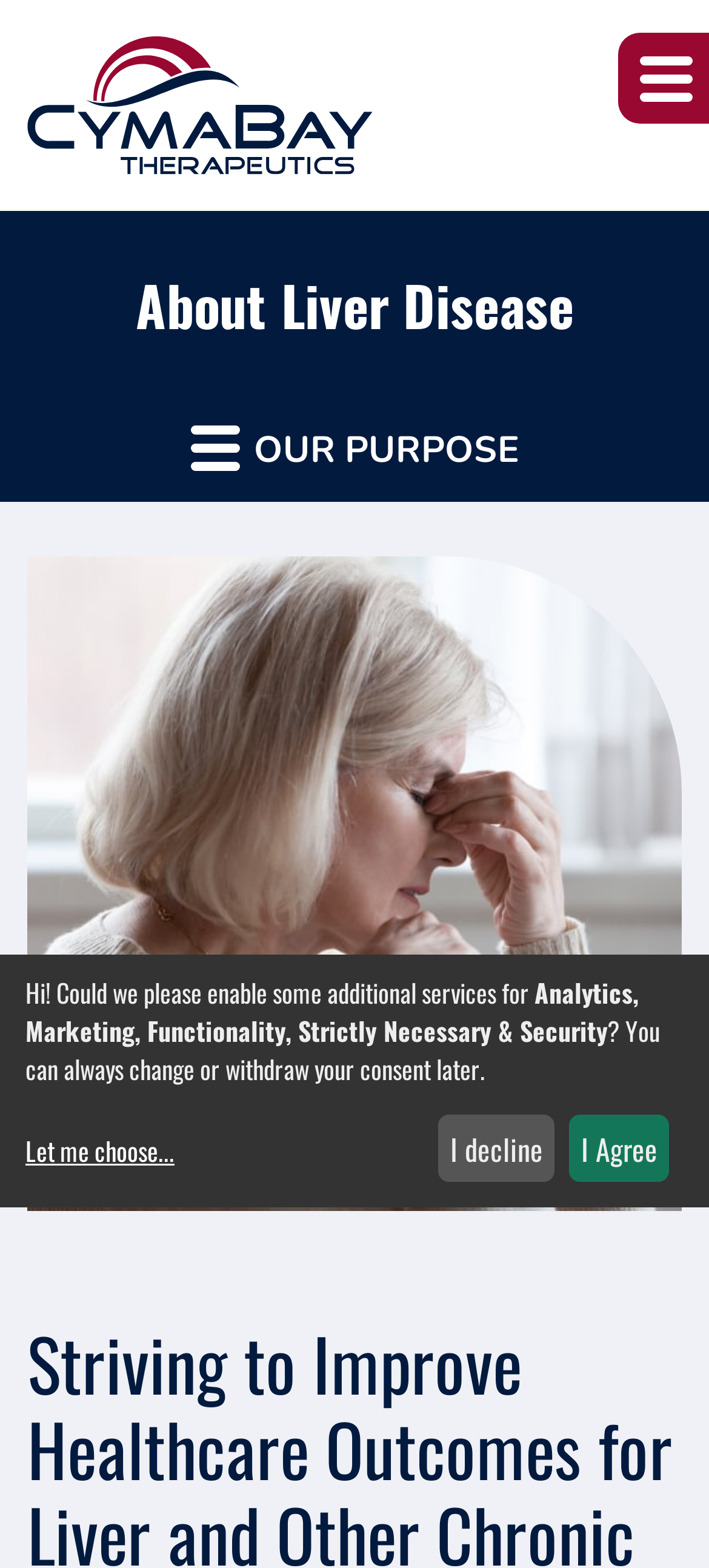Respond with a single word or phrase to the following question: How many sections are there in the webpage?

2